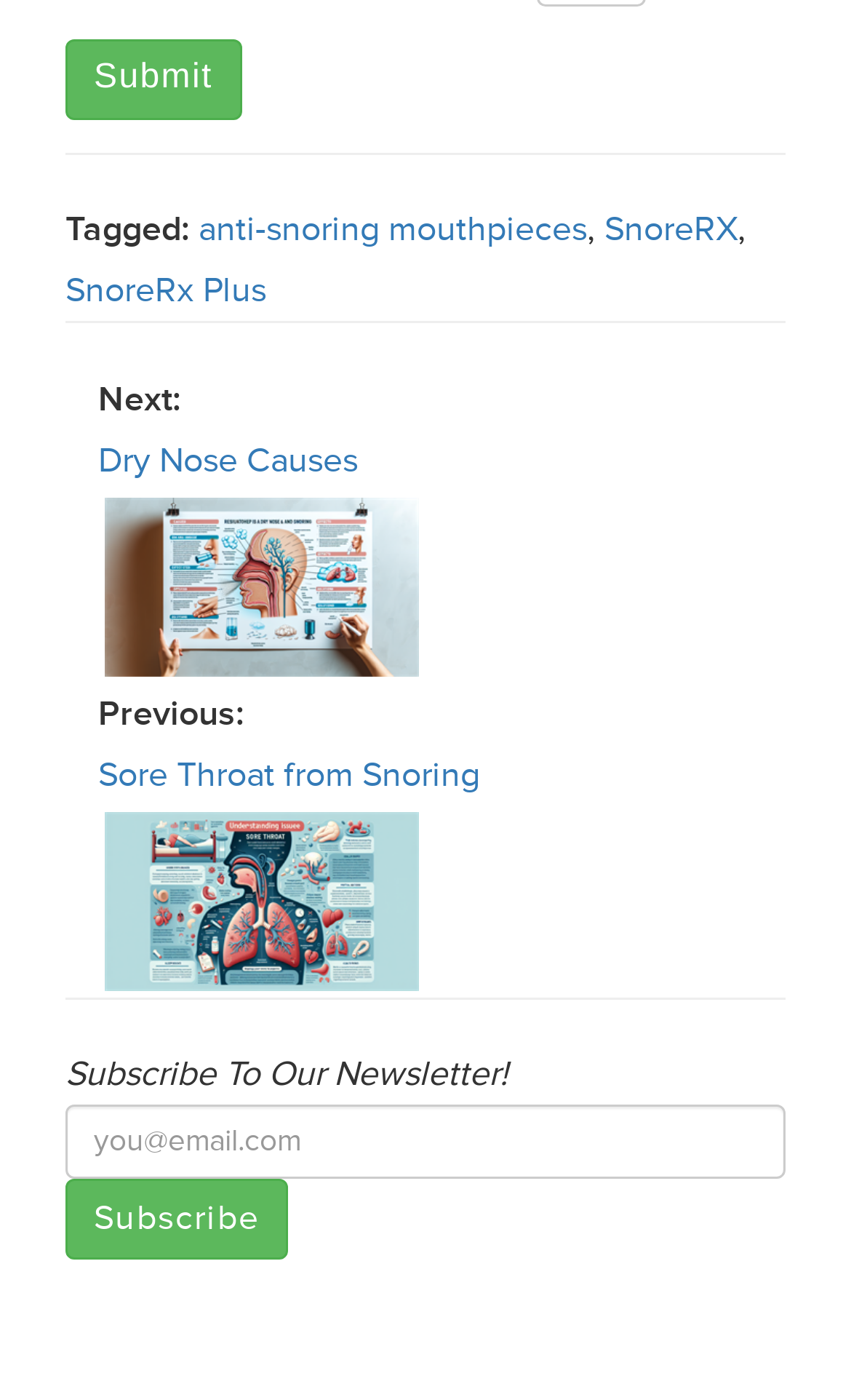Refer to the screenshot and answer the following question in detail:
What is the purpose of the input field?

The input field has a placeholder text 'you@email.com' and is followed by a 'Subscribe' button. This suggests that the input field is used to enter an email address to subscribe to a newsletter, as indicated by the text 'Subscribe To Our Newsletter!' above the input field.